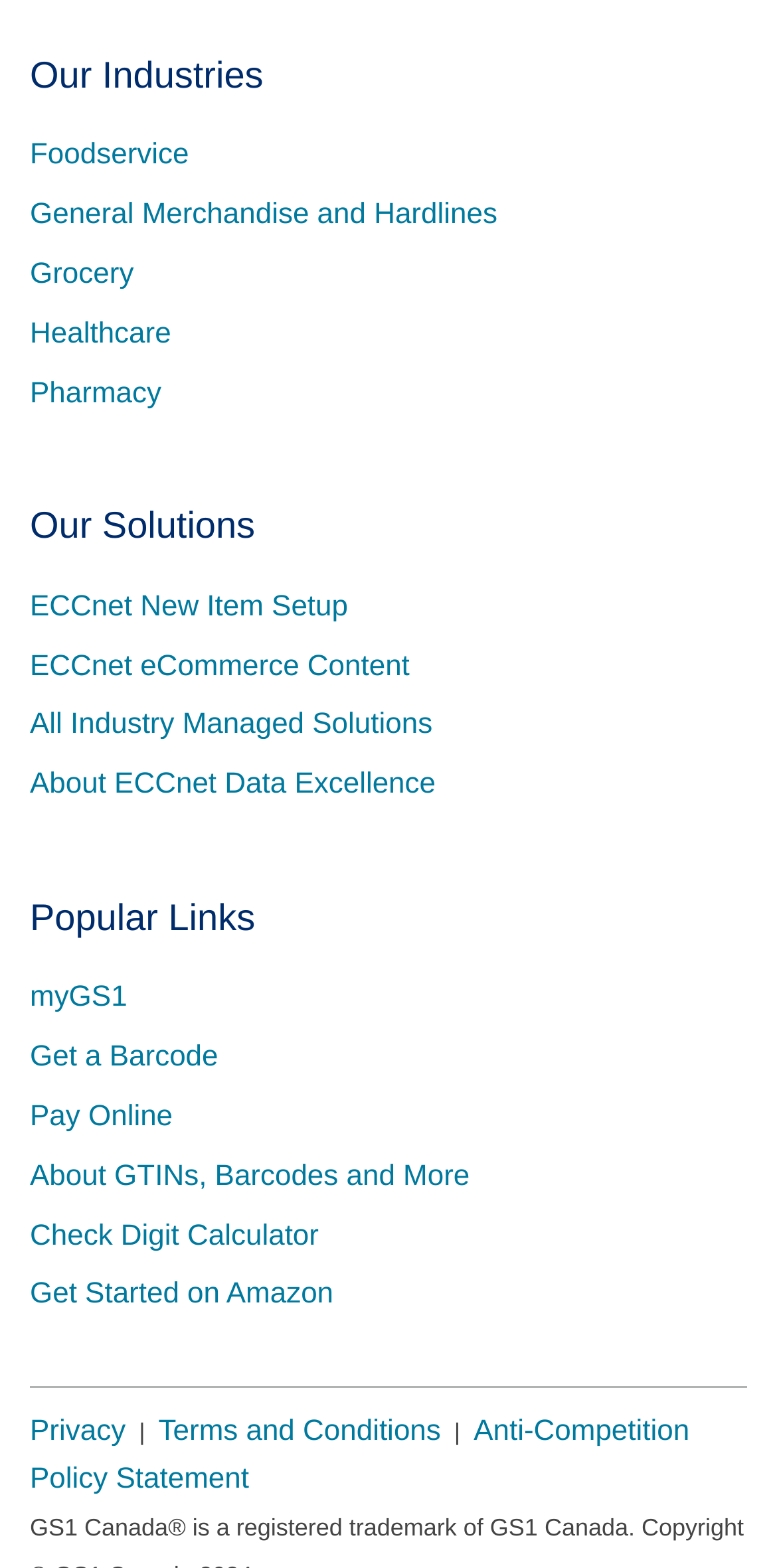Based on the element description: "Check Digit Calculator", identify the UI element and provide its bounding box coordinates. Use four float numbers between 0 and 1, [left, top, right, bottom].

[0.038, 0.778, 0.41, 0.798]